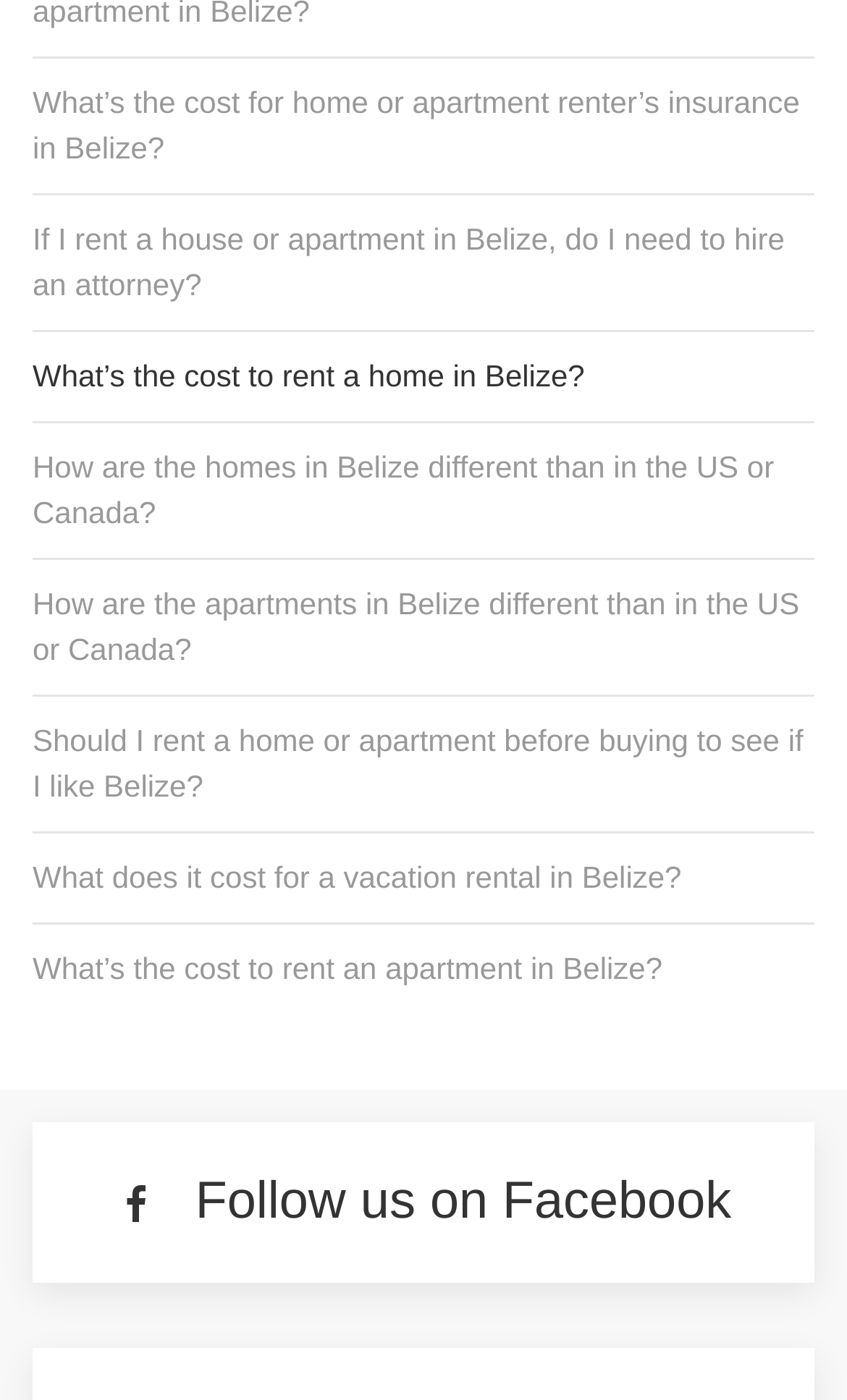Locate the bounding box coordinates of the clickable area to execute the instruction: "Explore 'What does it cost for a vacation rental in Belize?'". Provide the coordinates as four float numbers between 0 and 1, represented as [left, top, right, bottom].

[0.038, 0.603, 0.962, 0.651]